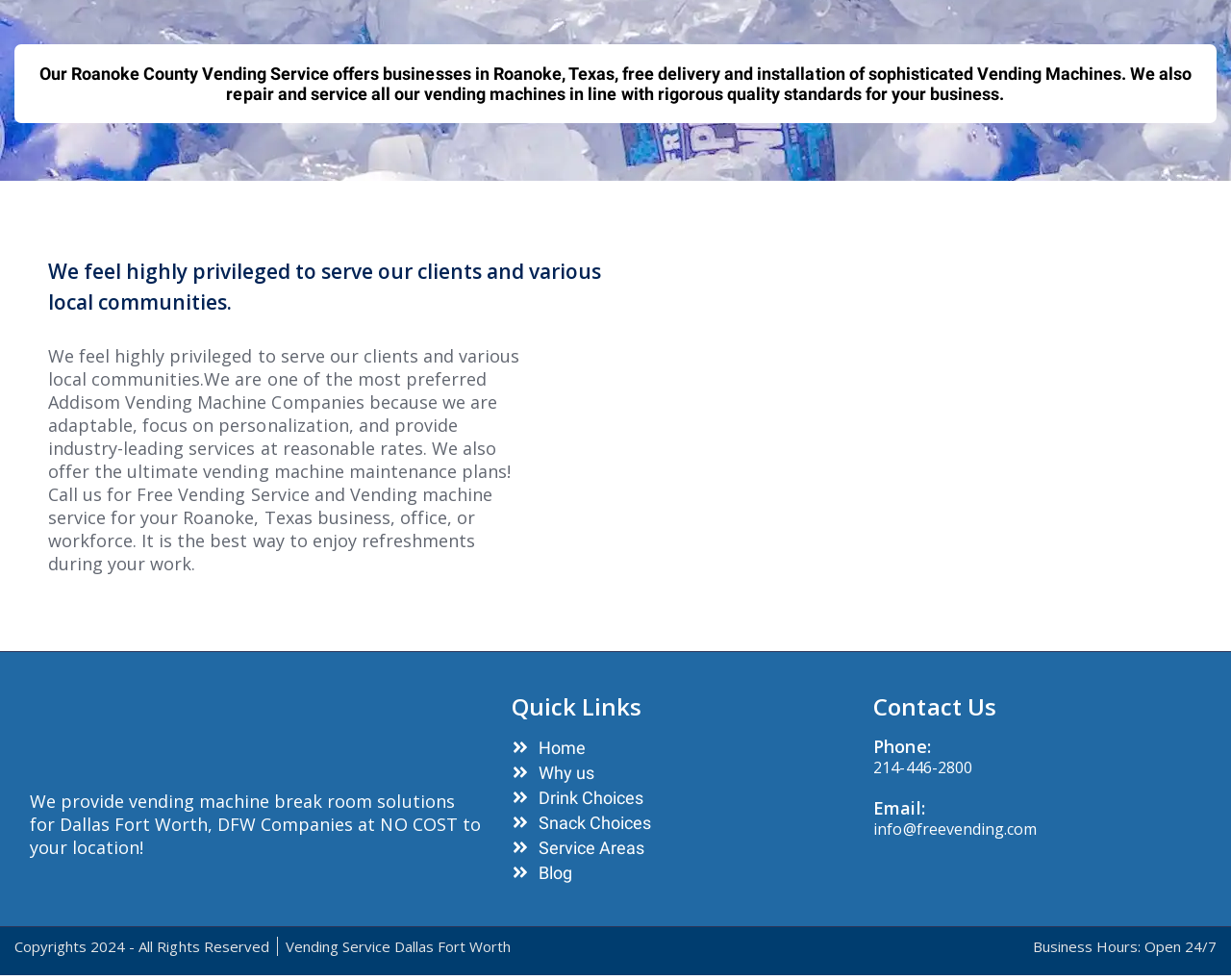Consider the image and give a detailed and elaborate answer to the question: 
What is the email address to contact the company?

The email address can be found in the link element with the text 'info@freevending.com', which is located below the 'Email:' label.